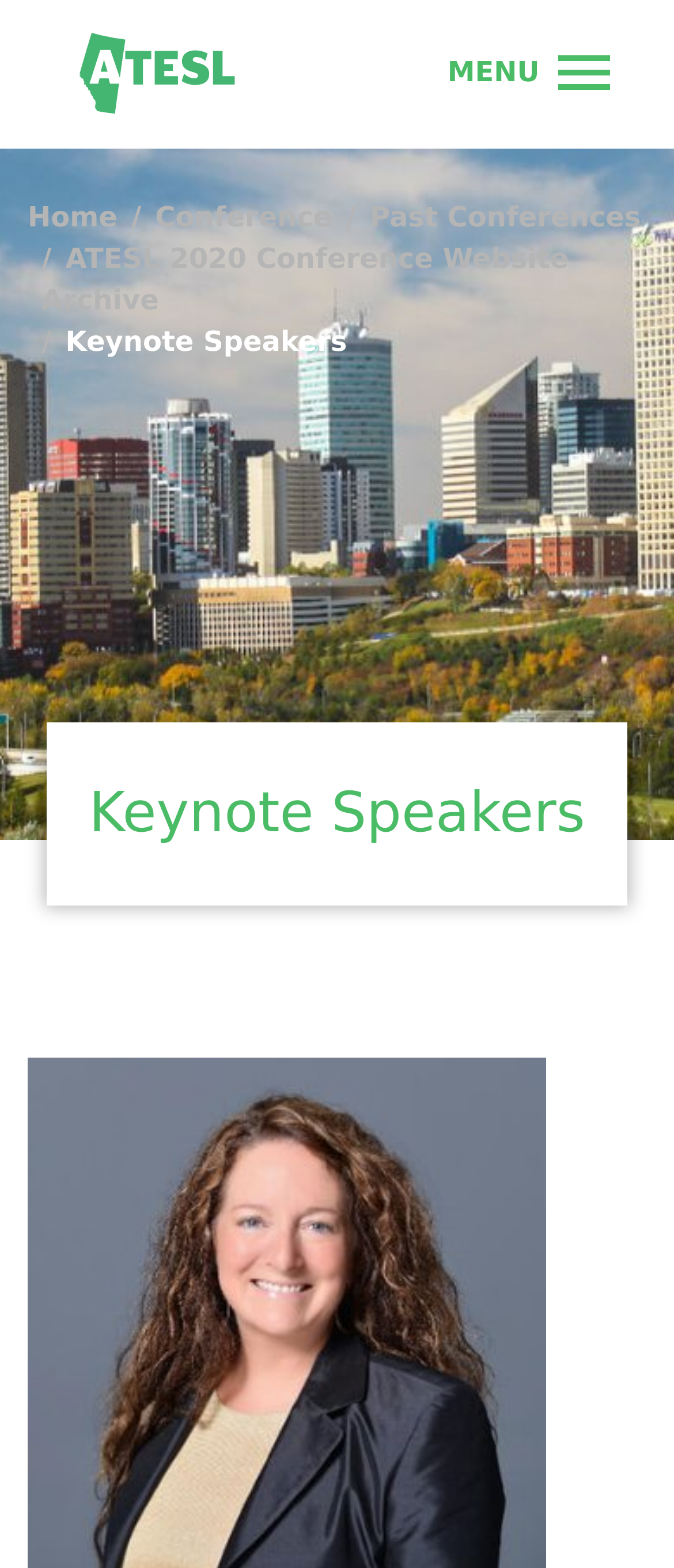How many elements are there in the navigation menu?
Examine the image and give a concise answer in one word or a short phrase.

6